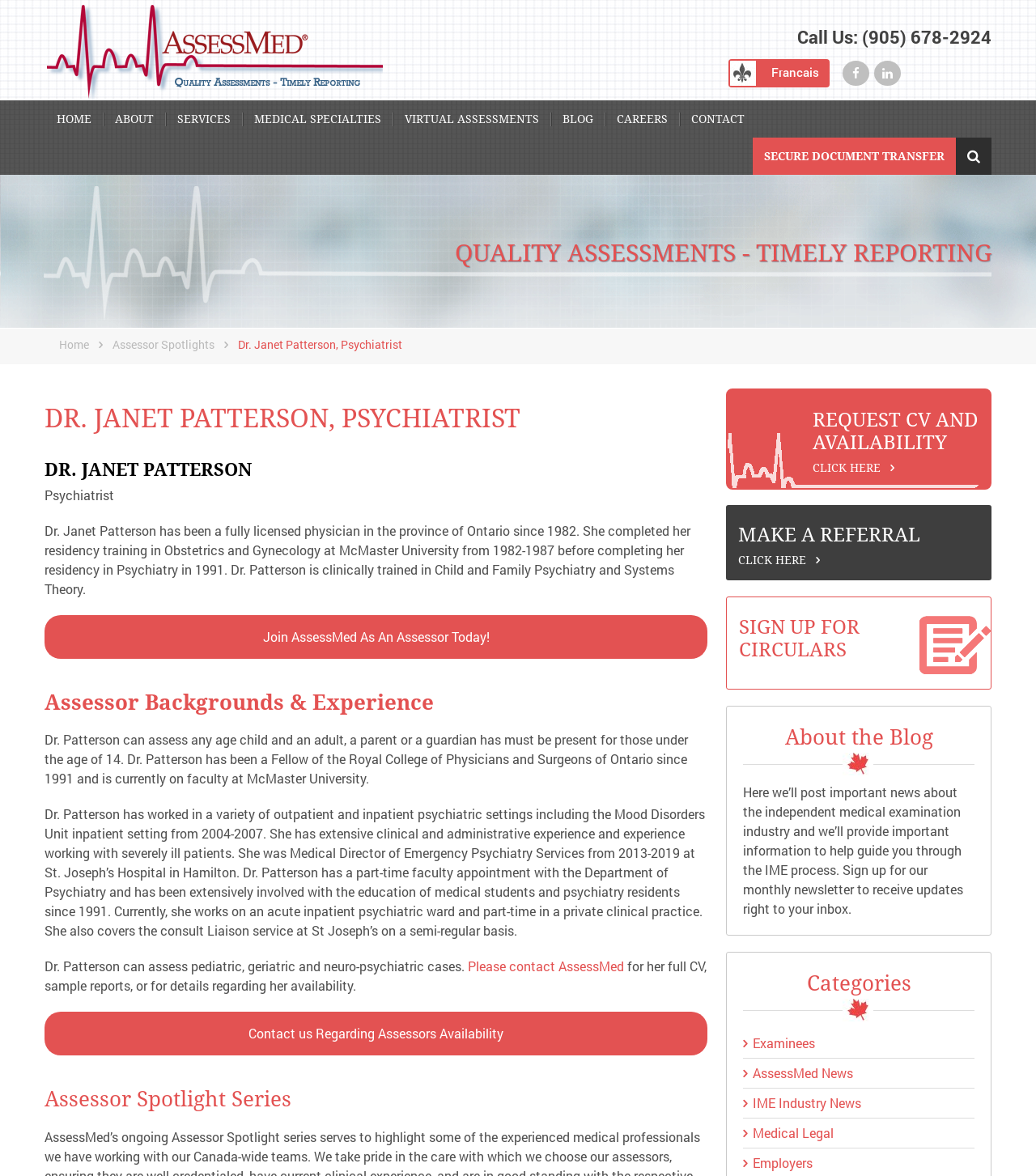Analyze the image and answer the question with as much detail as possible: 
What is Dr. Janet Patterson's profession?

Based on the webpage content, specifically the heading 'DR. JANET PATTERSON, PSYCHIATRIST' and the text 'Dr. Janet Patterson has been a fully licensed physician in the province of Ontario since 1982...', it is clear that Dr. Janet Patterson is a psychiatrist.